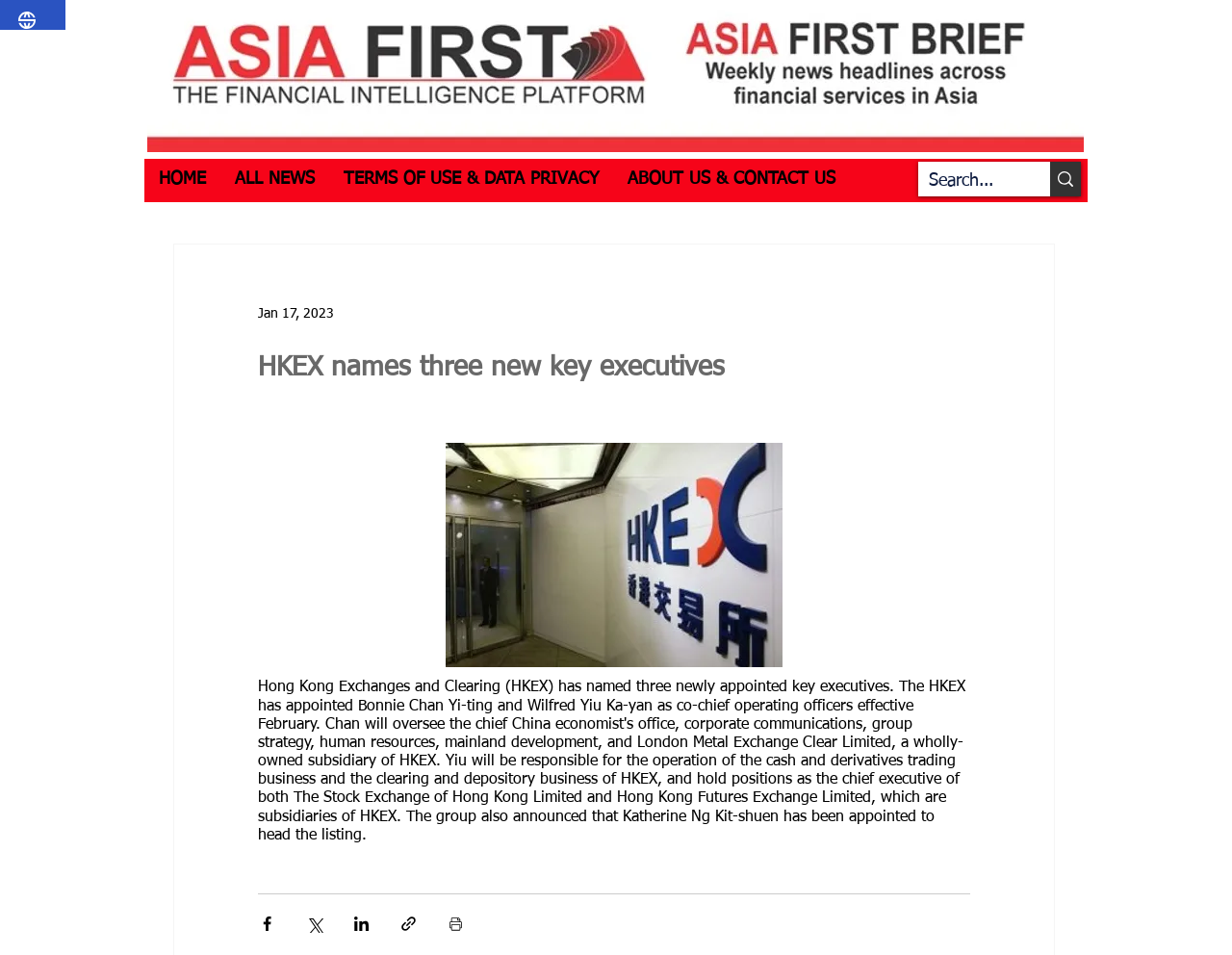Use the information in the screenshot to answer the question comprehensively: How many social media sharing options are available?

I counted the number of social media sharing buttons at the bottom of the article, which are Share via Facebook, Share via Twitter, Share via LinkedIn, Share via link, and Print Post.